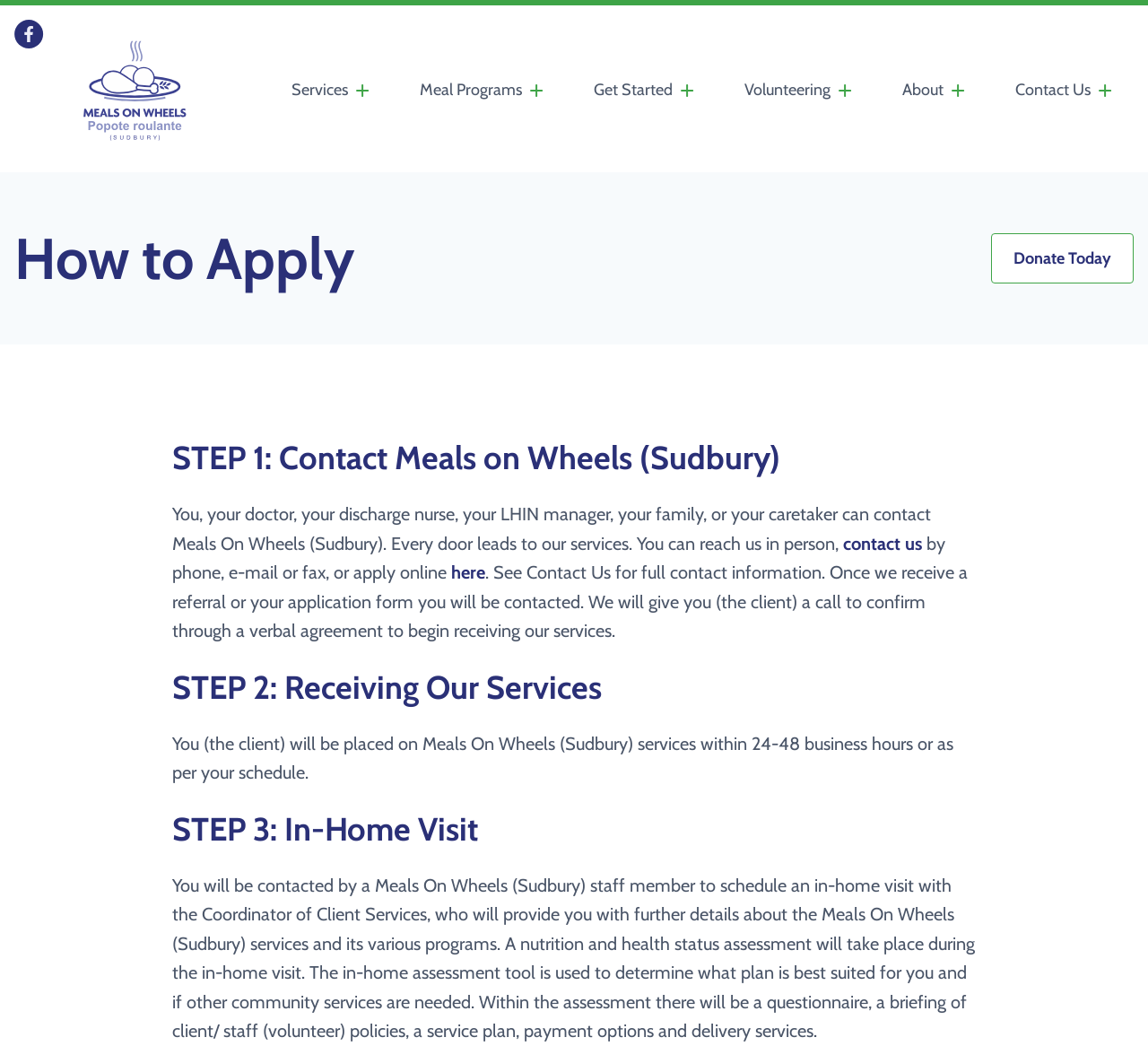Please determine the bounding box coordinates of the clickable area required to carry out the following instruction: "Contact us". The coordinates must be four float numbers between 0 and 1, represented as [left, top, right, bottom].

[0.734, 0.509, 0.803, 0.53]